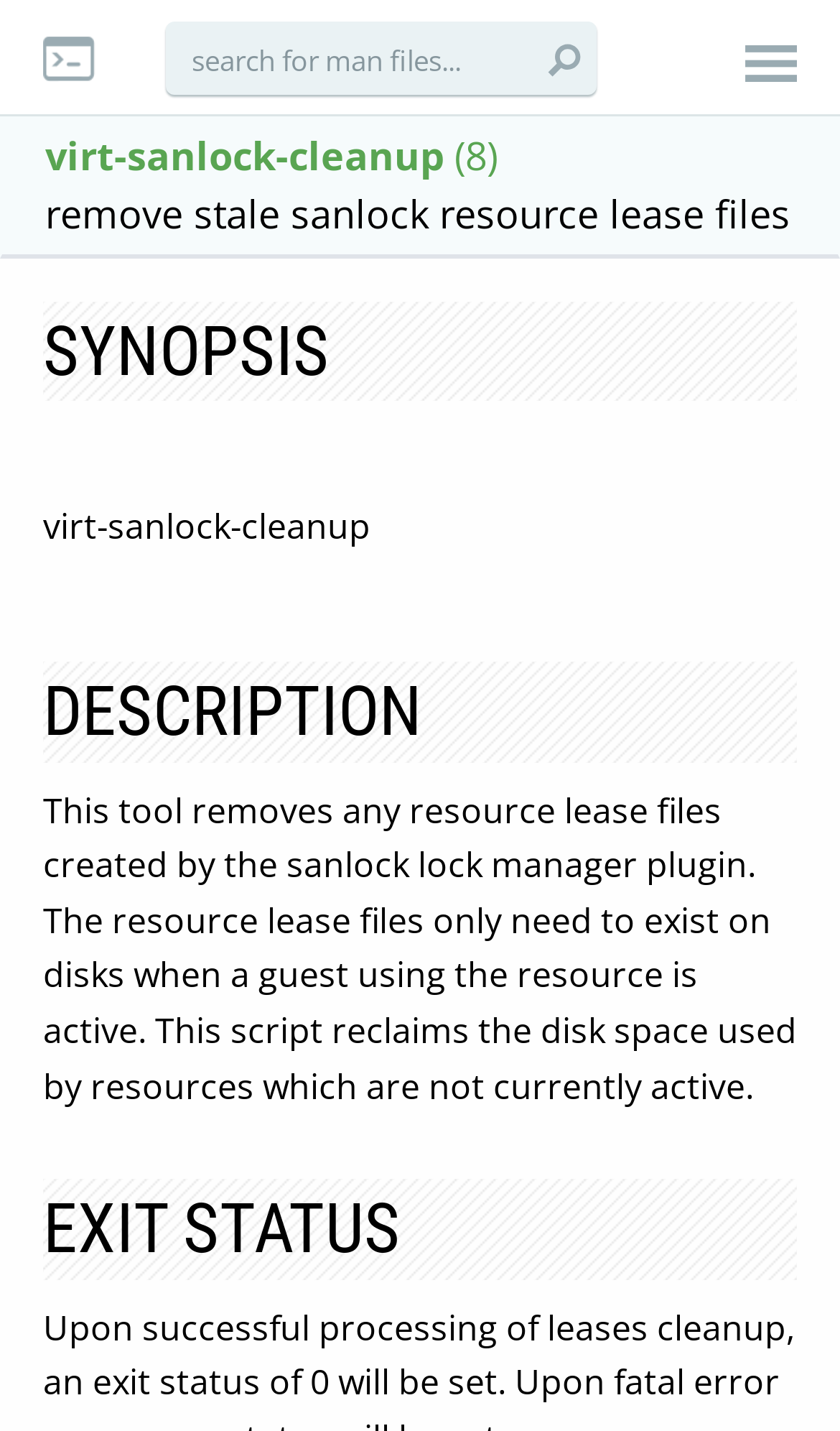Detail the various sections and features present on the webpage.

The webpage appears to be a manual page for the `virt-sanlock-cleanup` command. At the top left, there is a logo image with a corresponding link. Next to the logo, there is a search box where users can input text to search for man files. On the right side of the search box, there is a button with an image. 

On the top right, there is another link with an image. Below the search box and the button, the title "virt-sanlock-cleanup" is displayed in a large font, followed by the version number "(8)" in a smaller font. The subtitle "remove stale sanlock resource lease files" is displayed below the title.

The main content of the page is divided into three sections: SYNOPSIS, DESCRIPTION, and EXIT STATUS. The SYNOPSIS section is located below the subtitle and contains a single line of text. The DESCRIPTION section is below the SYNOPSIS section and provides a detailed description of the `virt-sanlock-cleanup` command, including its purpose and functionality. The EXIT STATUS section is at the bottom of the page and describes the exit status of the command.